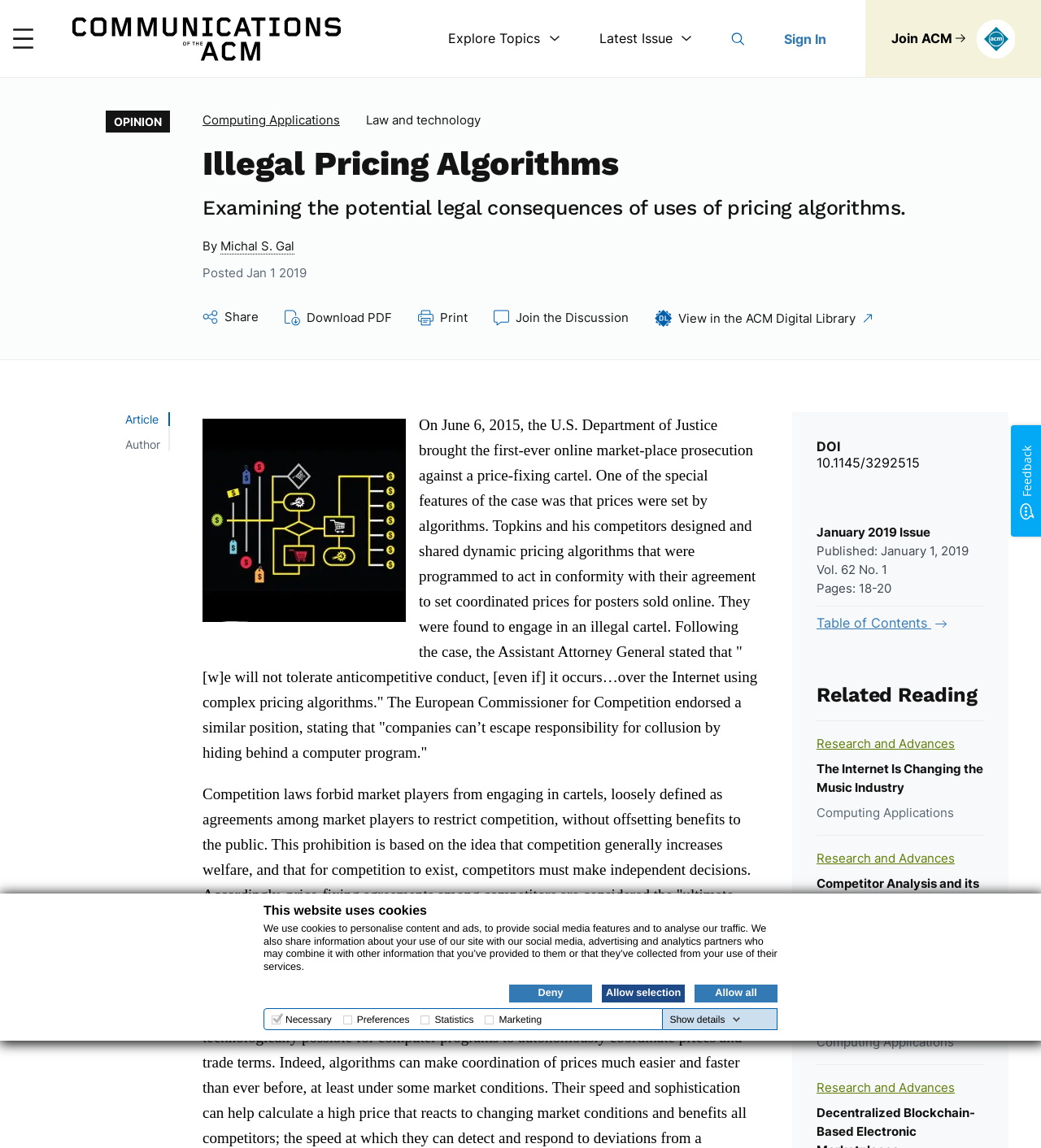Please mark the bounding box coordinates of the area that should be clicked to carry out the instruction: "Click the 'Home' link".

[0.07, 0.002, 0.327, 0.065]